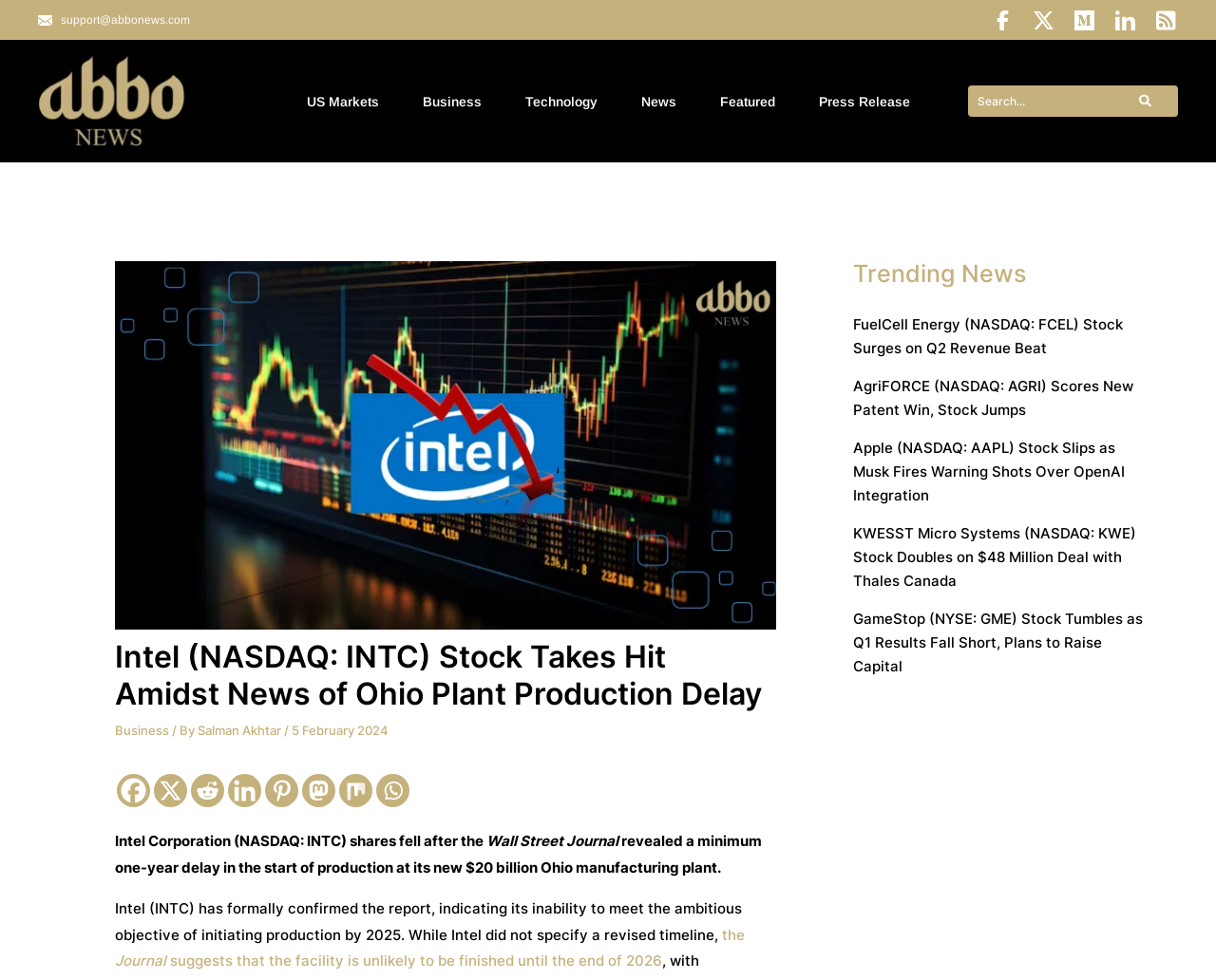Locate the bounding box coordinates of the clickable region necessary to complete the following instruction: "Read trending news about FuelCell Energy". Provide the coordinates in the format of four float numbers between 0 and 1, i.e., [left, top, right, bottom].

[0.702, 0.322, 0.923, 0.364]